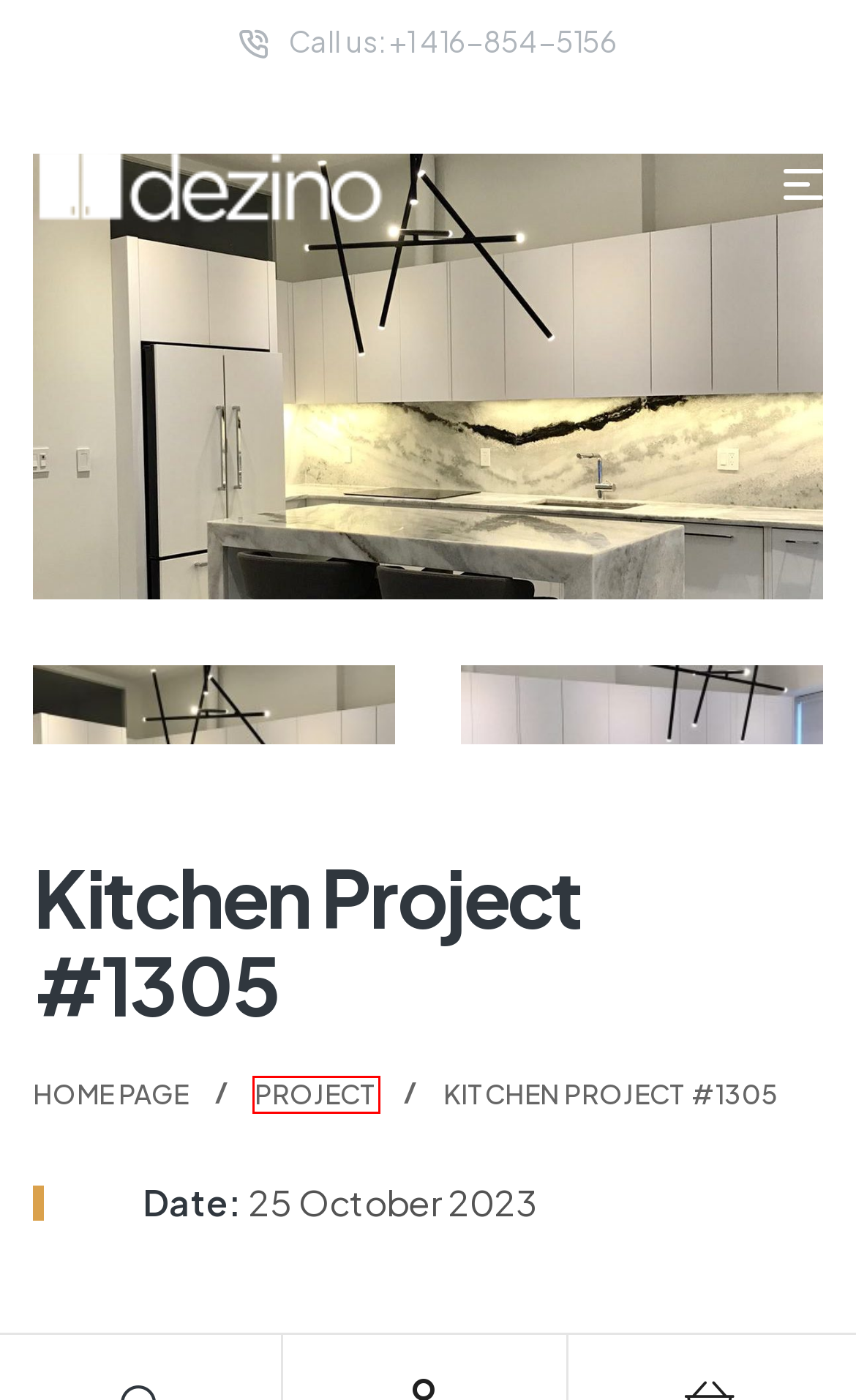Analyze the given webpage screenshot and identify the UI element within the red bounding box. Select the webpage description that best matches what you expect the new webpage to look like after clicking the element. Here are the candidates:
A. Book a design appointment - Dezino kitchens
B. Kitchen project #1304 - Dezino kitchens
C. Projects - Dezino kitchens
D. Home - Atena Bulding Group
E. Kitchen project #1306 - Dezino kitchens
F. About us - Dezino kitchens
G. Contact us - Dezino kitchens
H. Home - Dezino kitchens

C